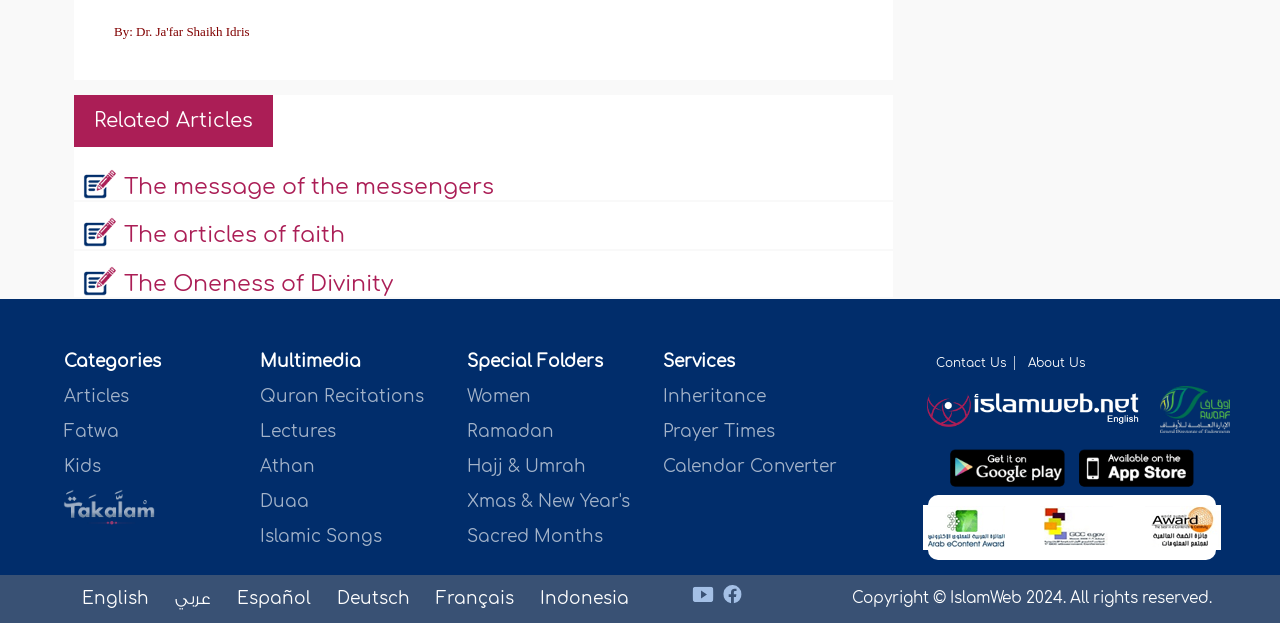Using the details from the image, please elaborate on the following question: What is the copyright information on the webpage?

At the bottom of the webpage, there is a static text that reads 'Copyright © IslamWeb 2024. All rights reserved.', which provides the copyright information.